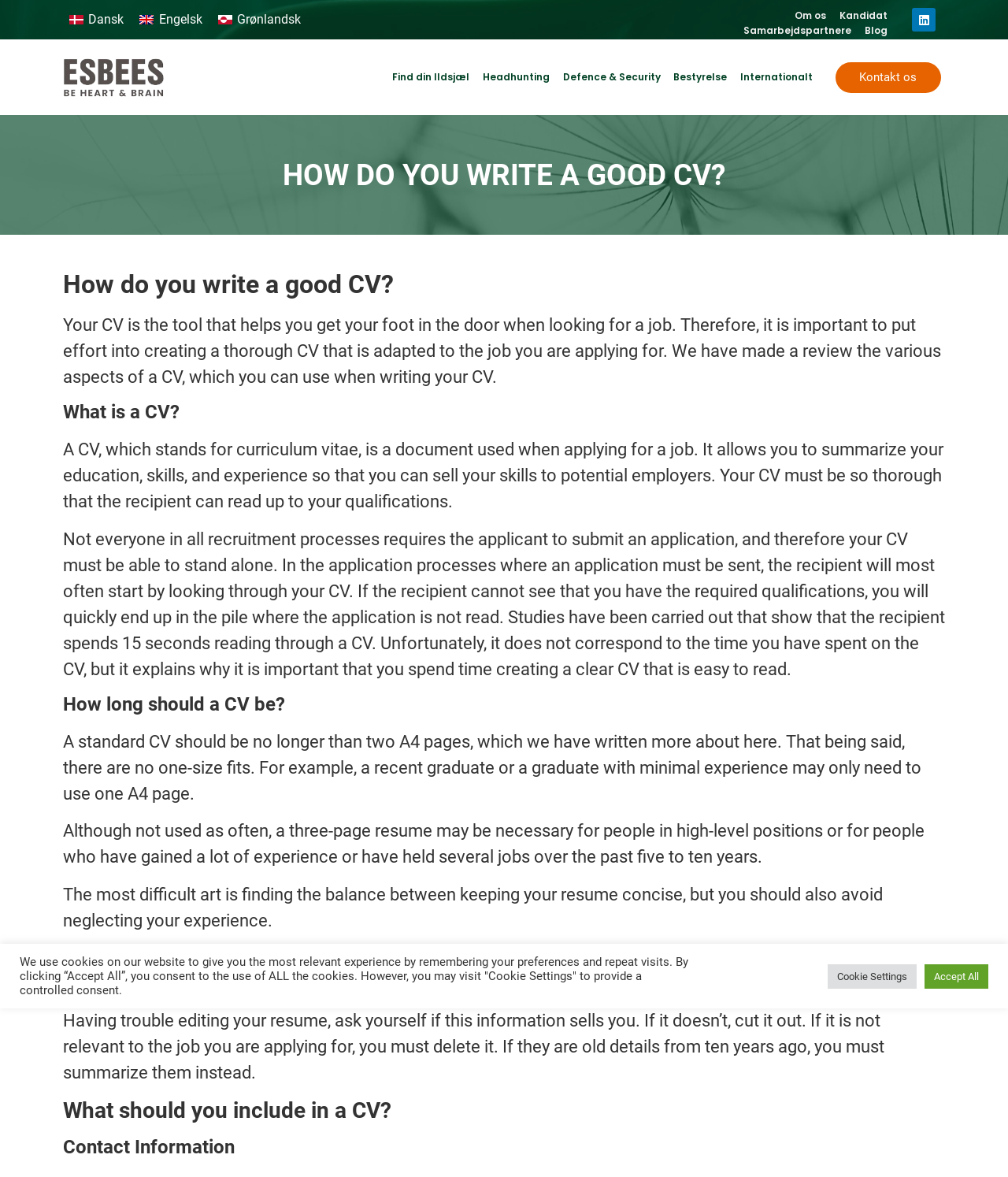Locate the bounding box coordinates of the UI element described by: "Kandidat". Provide the coordinates as four float numbers between 0 and 1, formatted as [left, top, right, bottom].

[0.827, 0.007, 0.887, 0.019]